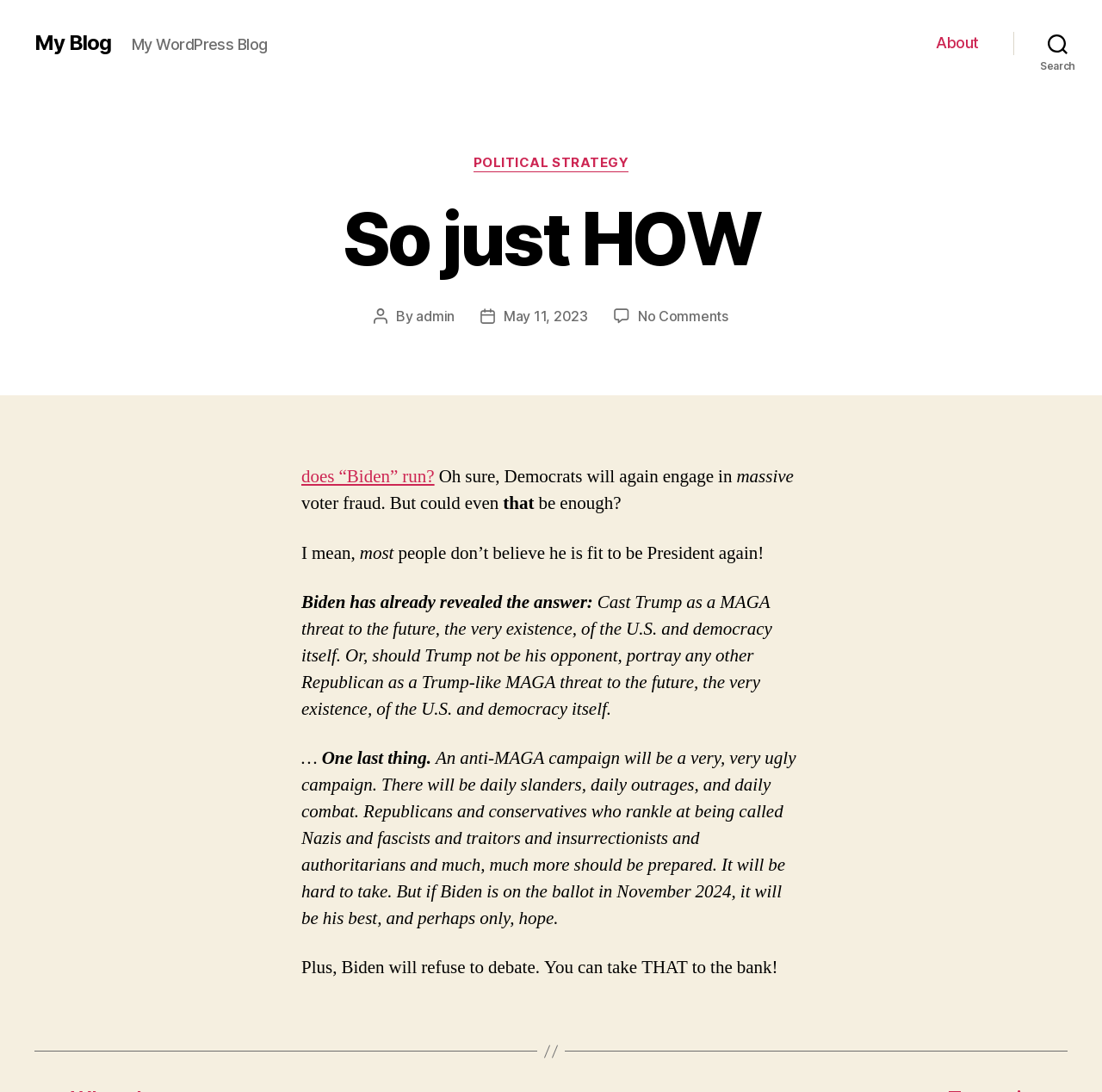Determine the main headline of the webpage and provide its text.

So just HOW